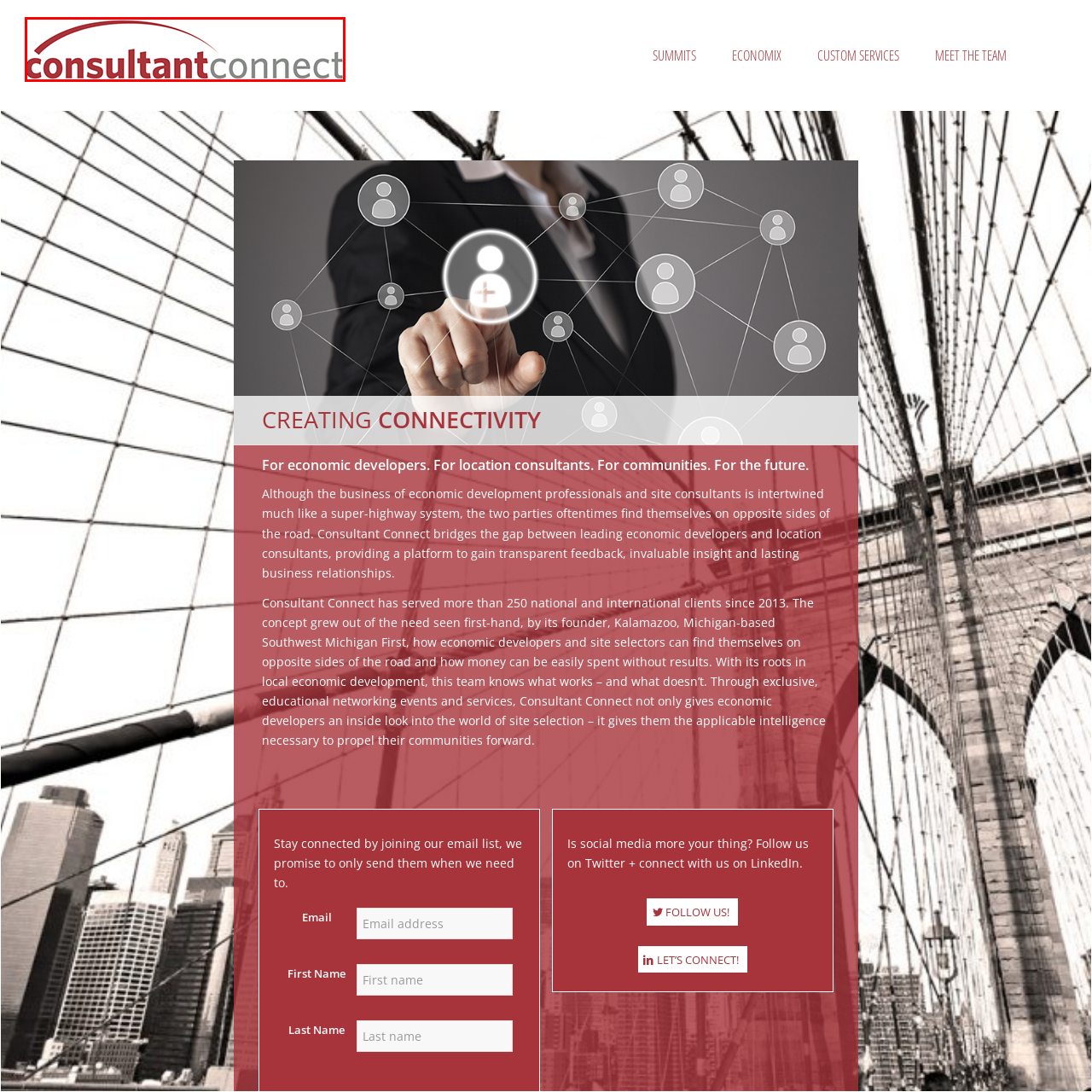What is the typeface of 'connect'?
Inspect the image indicated by the red outline and answer the question with a single word or short phrase.

Sleek gray